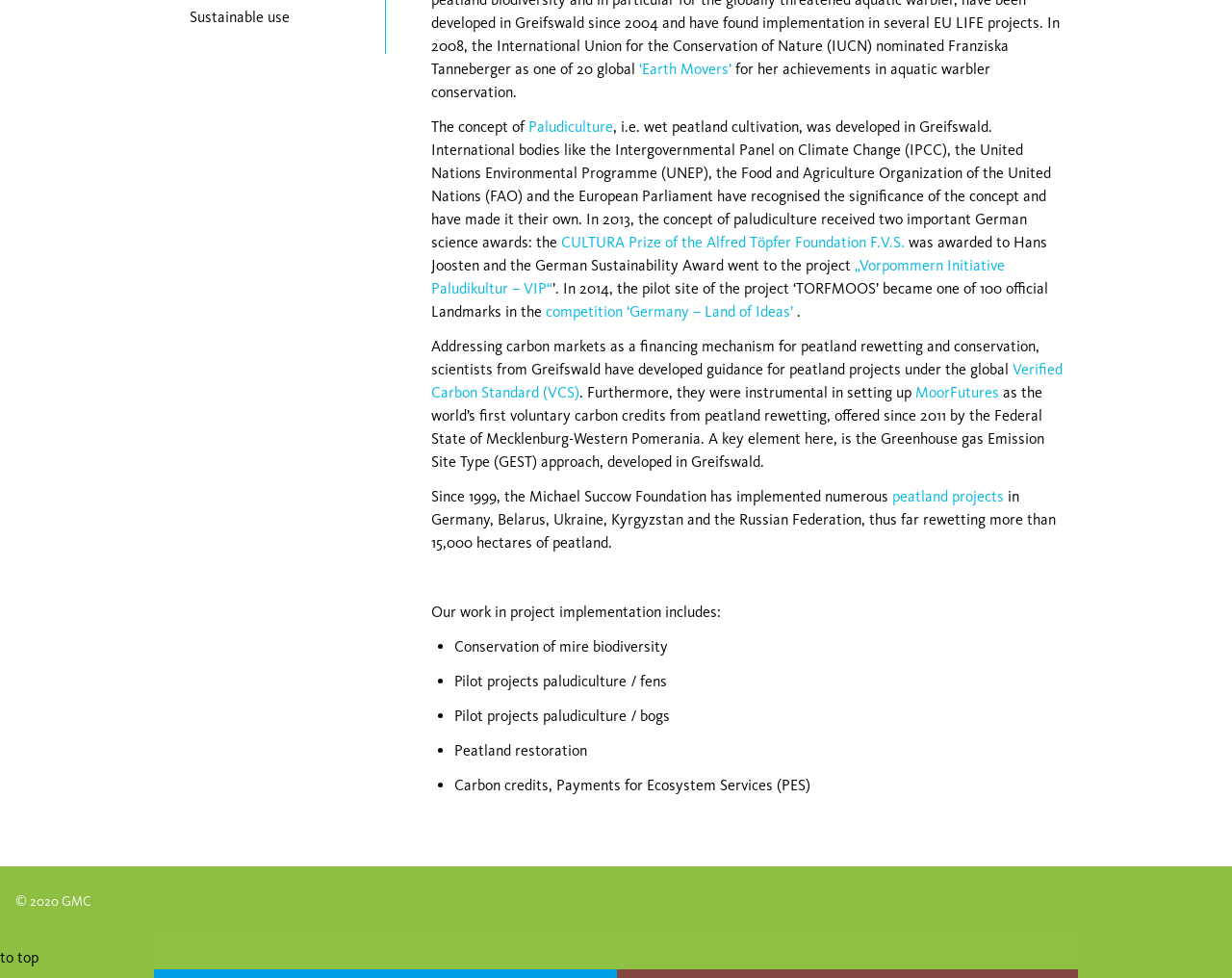Determine the bounding box coordinates for the UI element with the following description: "peatland projects". The coordinates should be four float numbers between 0 and 1, represented as [left, top, right, bottom].

[0.724, 0.498, 0.815, 0.517]